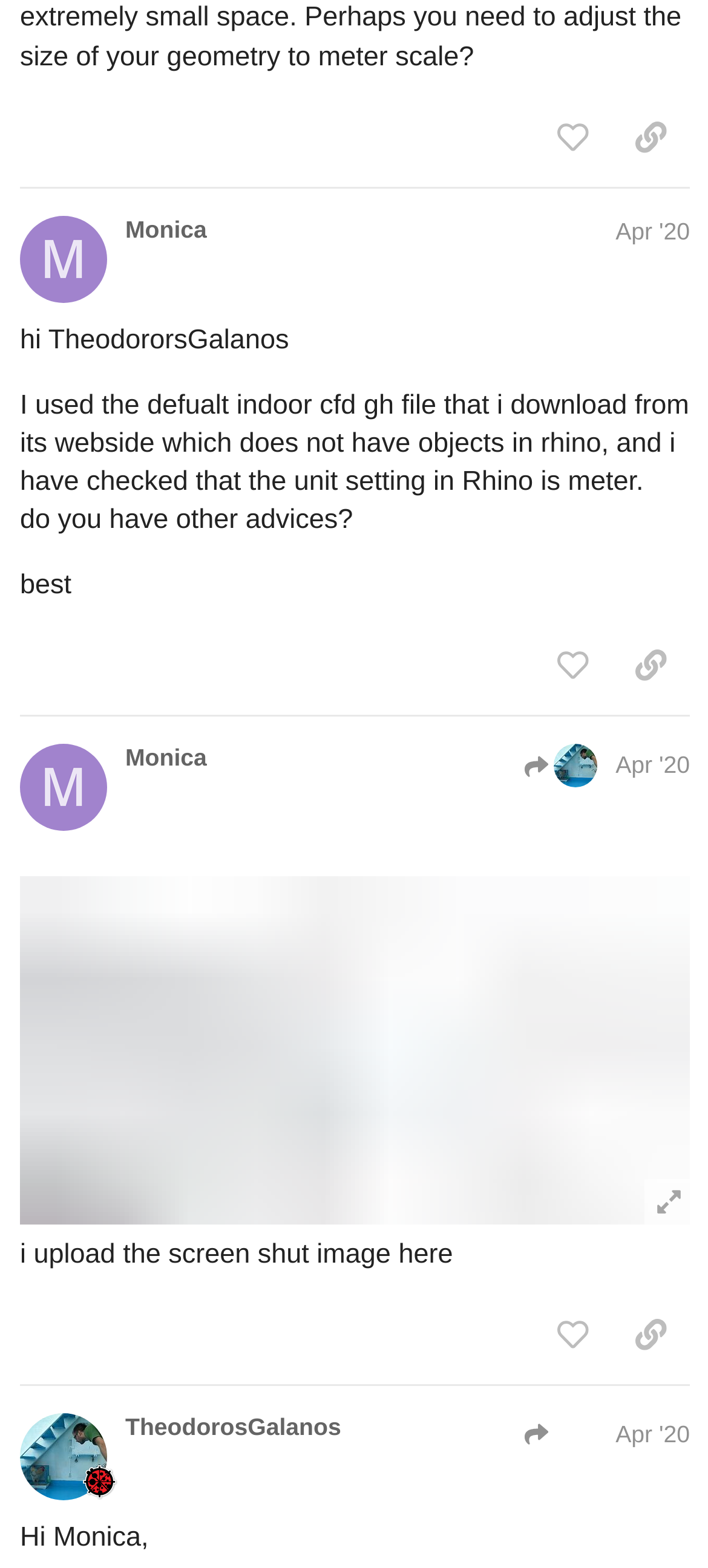Who is the author of the first post?
Please use the image to provide a one-word or short phrase answer.

Monica